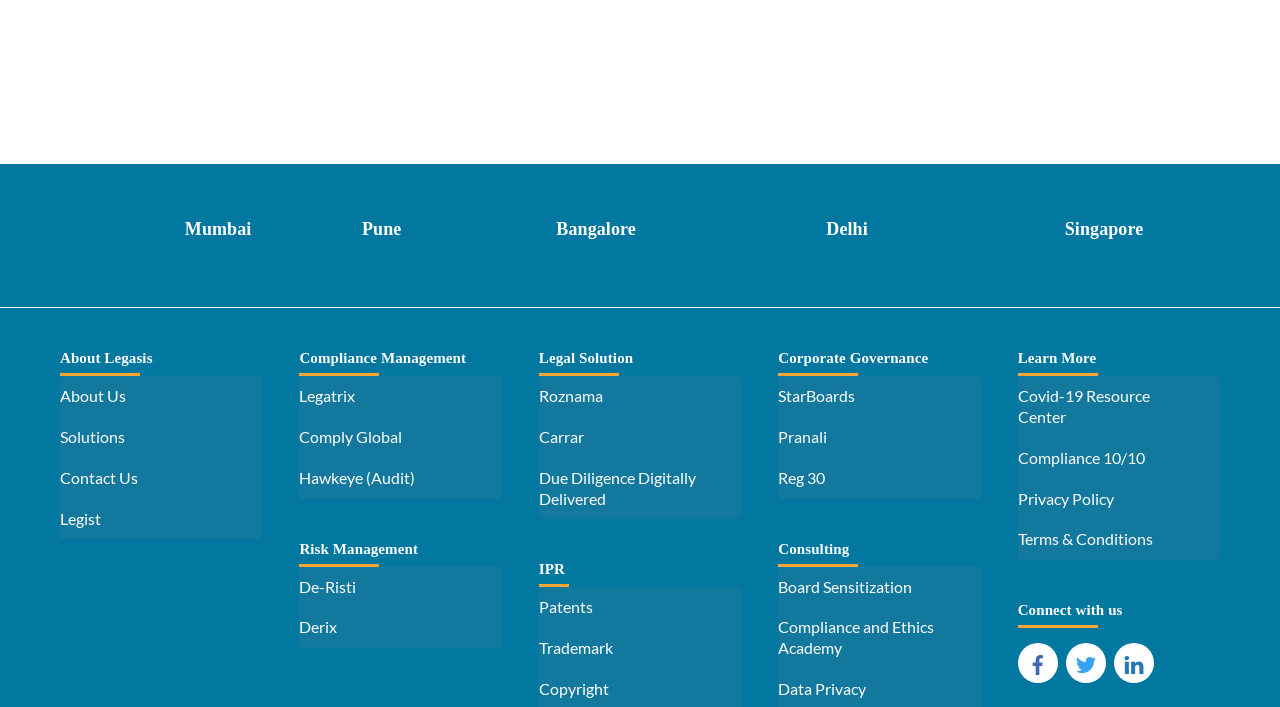Find the bounding box coordinates of the element I should click to carry out the following instruction: "Click on the short-term subscription link".

None